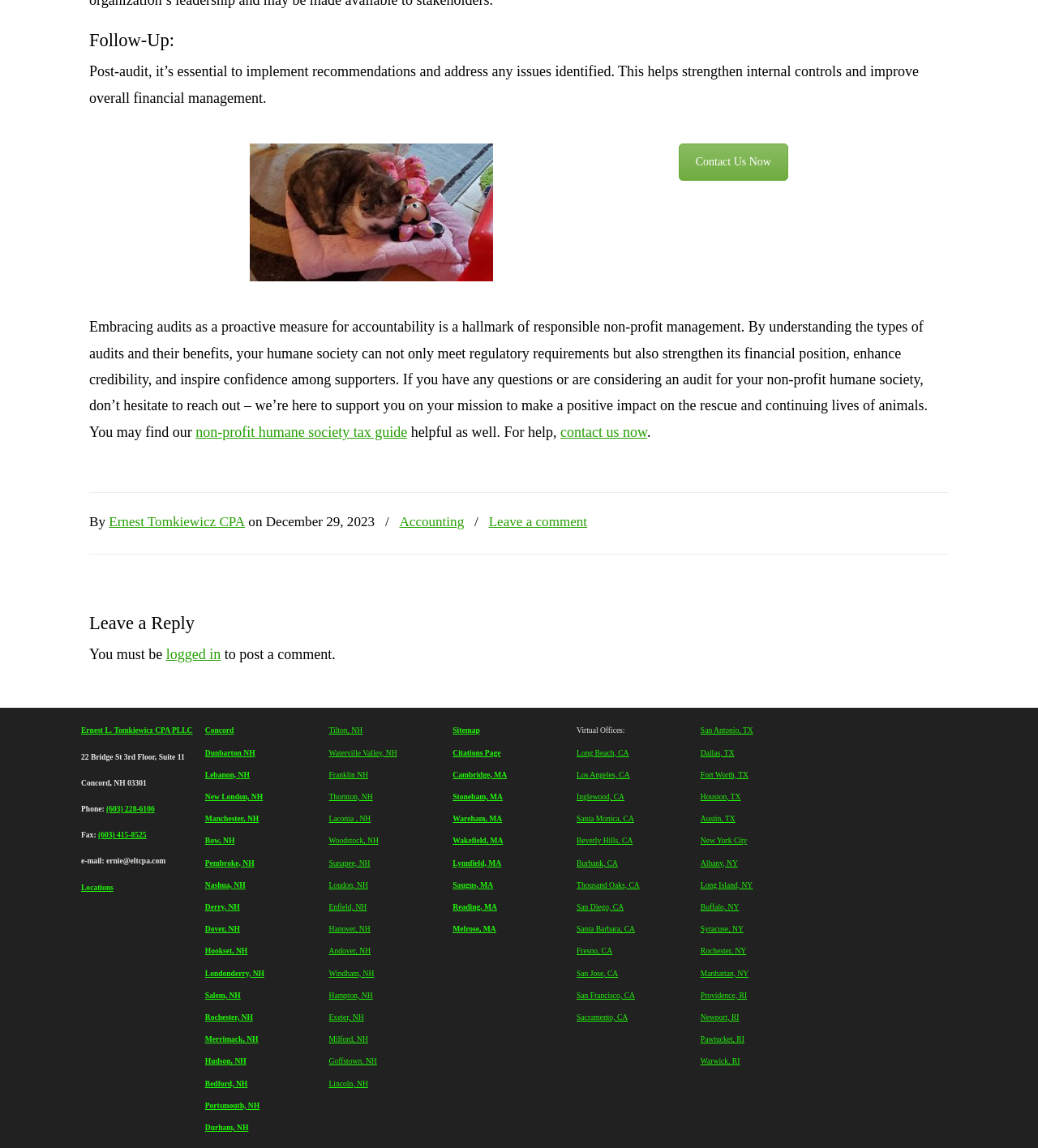Please determine the bounding box coordinates of the element to click on in order to accomplish the following task: "Visit the location in Concord, NH". Ensure the coordinates are four float numbers ranging from 0 to 1, i.e., [left, top, right, bottom].

[0.197, 0.632, 0.225, 0.64]